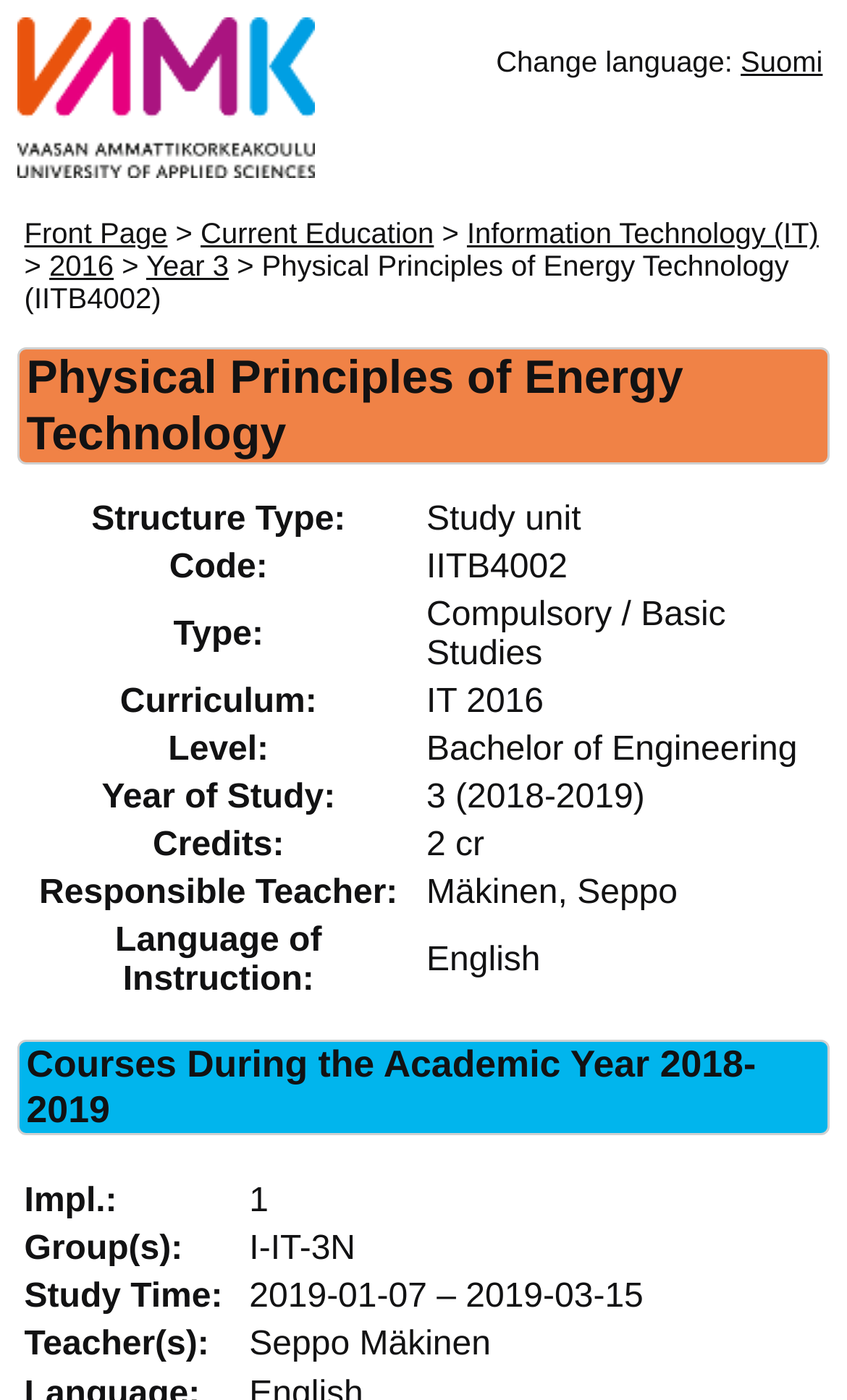Please respond to the question using a single word or phrase:
What is the code of the study unit?

IITB4002